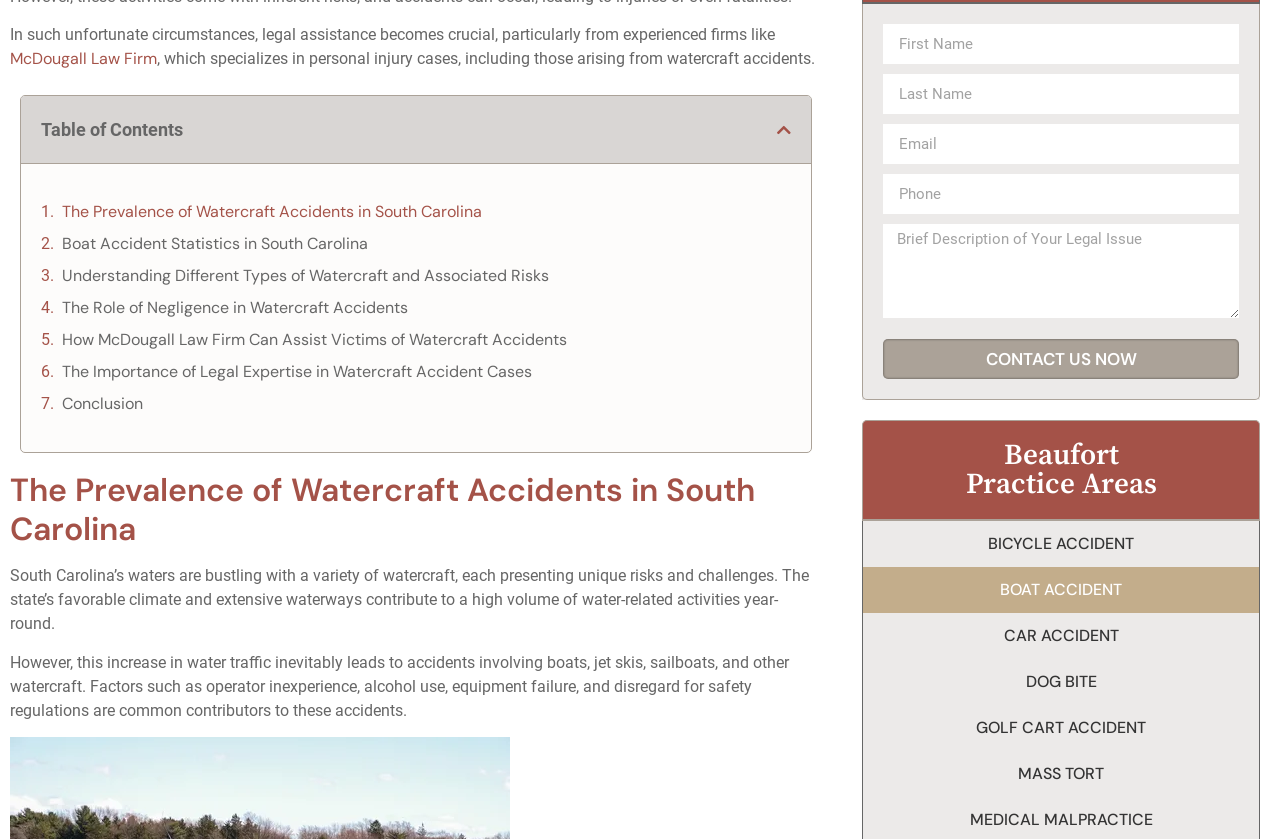Determine the bounding box for the UI element as described: "Dog Bite". The coordinates should be represented as four float numbers between 0 and 1, formatted as [left, top, right, bottom].

[0.674, 0.786, 0.984, 0.841]